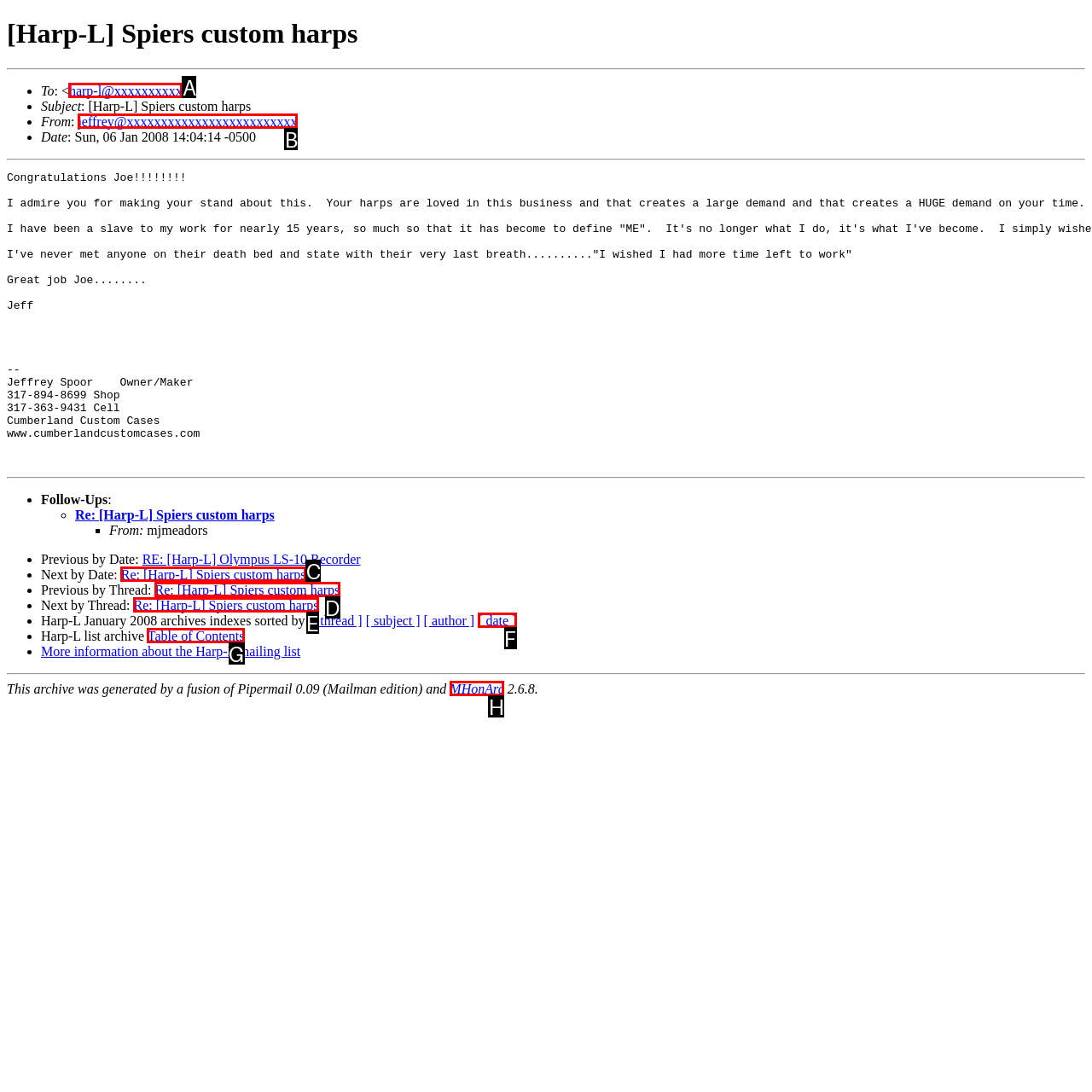Identify the HTML element that best fits the description: Re: [Harp-L] Spiers custom harps. Respond with the letter of the corresponding element.

E